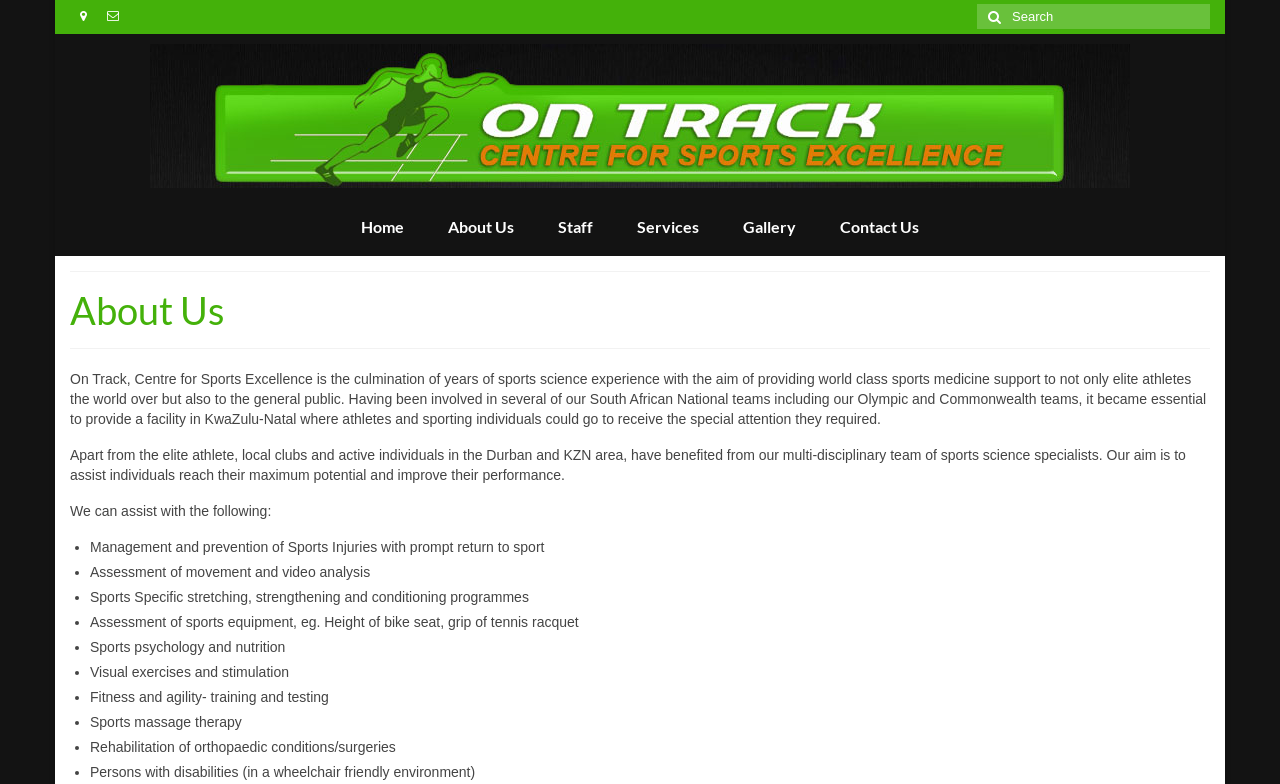Bounding box coordinates are given in the format (top-left x, top-left y, bottom-right x, bottom-right y). All values should be floating point numbers between 0 and 1. Provide the bounding box coordinate for the UI element described as: parent_node: Search for:

[0.763, 0.005, 0.787, 0.037]